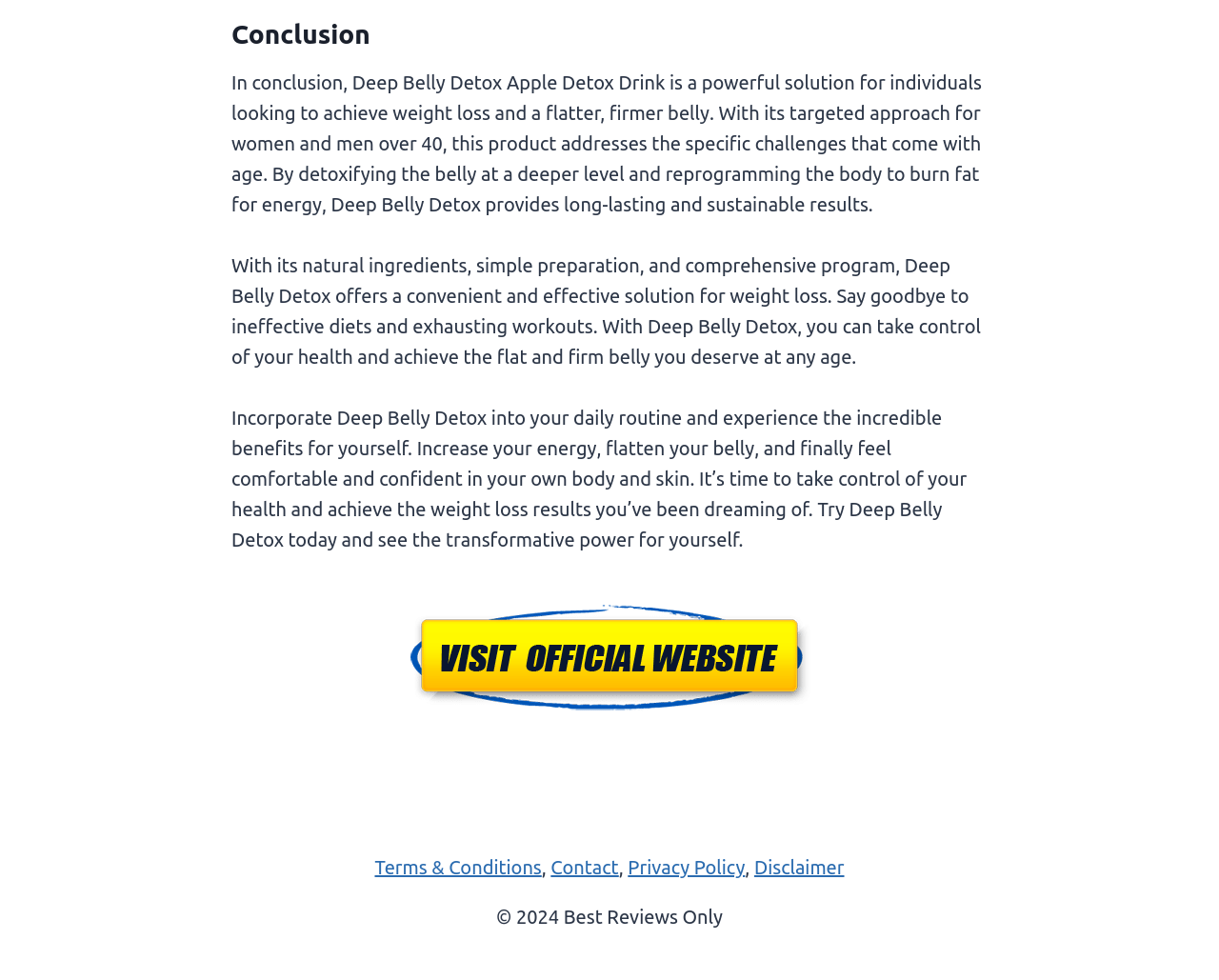What is Deep Belly Detox?
Answer the question with a thorough and detailed explanation.

Based on the text, Deep Belly Detox is a product that helps individuals achieve weight loss and a flatter, firmer belly. It is a targeted solution for women and men over 40, addressing the specific challenges that come with age.